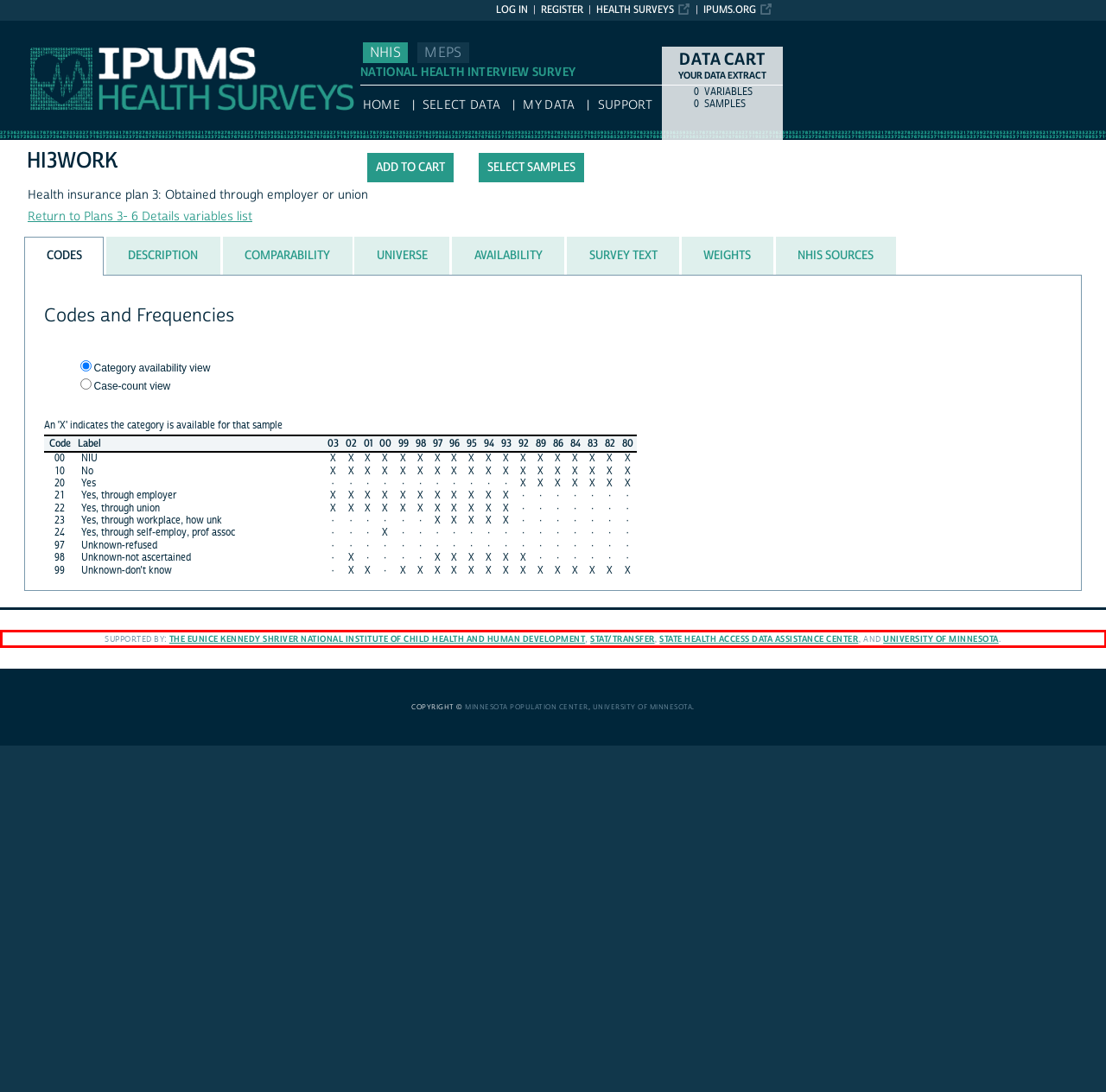Analyze the screenshot of the webpage that features a red bounding box and recognize the text content enclosed within this red bounding box.

SUPPORTED BY: THE EUNICE KENNEDY SHRIVER NATIONAL INSTITUTE OF CHILD HEALTH AND HUMAN DEVELOPMENT, STAT/TRANSFER, STATE HEALTH ACCESS DATA ASSISTANCE CENTER, AND UNIVERSITY OF MINNESOTA.